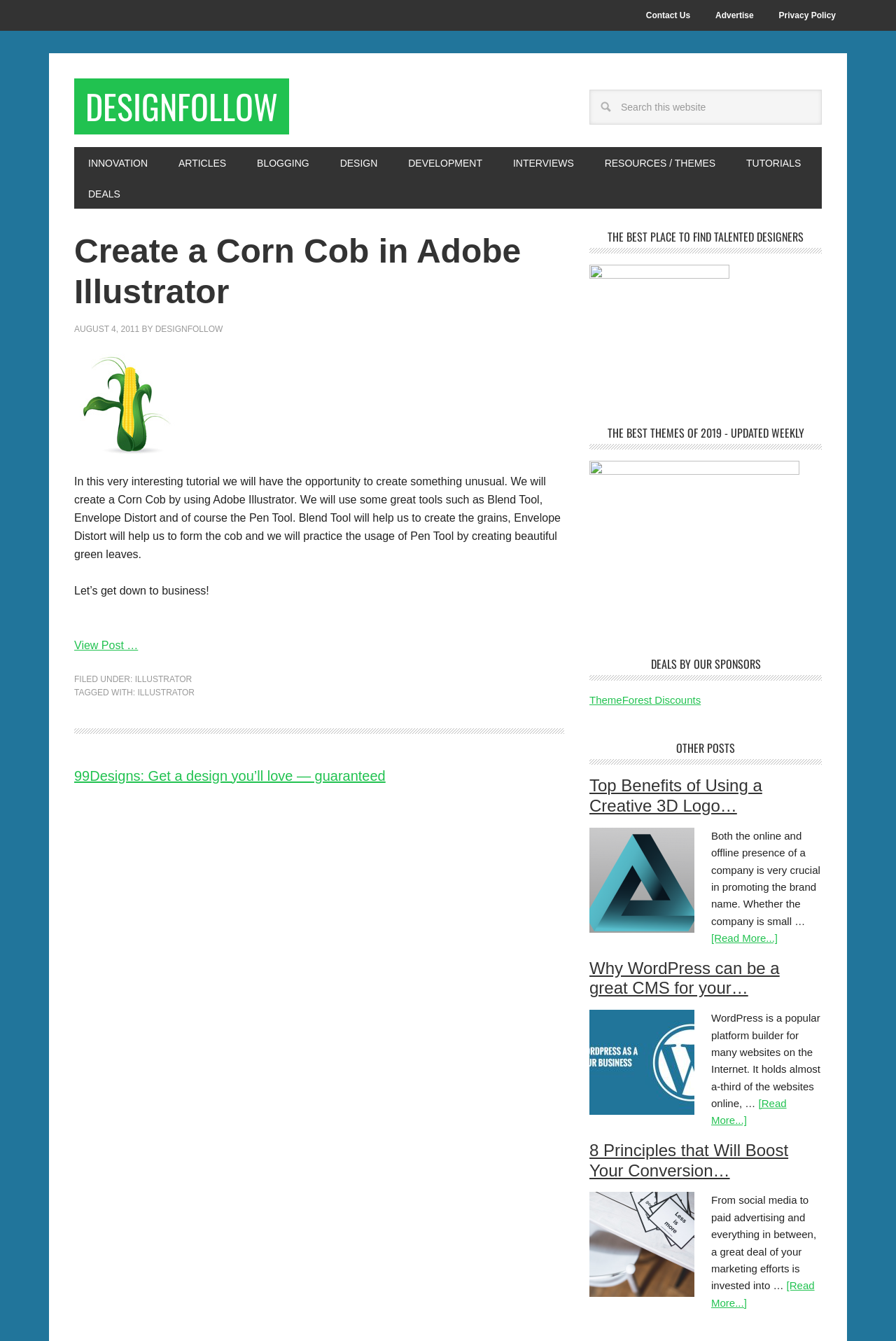Please provide a one-word or short phrase answer to the question:
What is the purpose of the search box?

Search this website